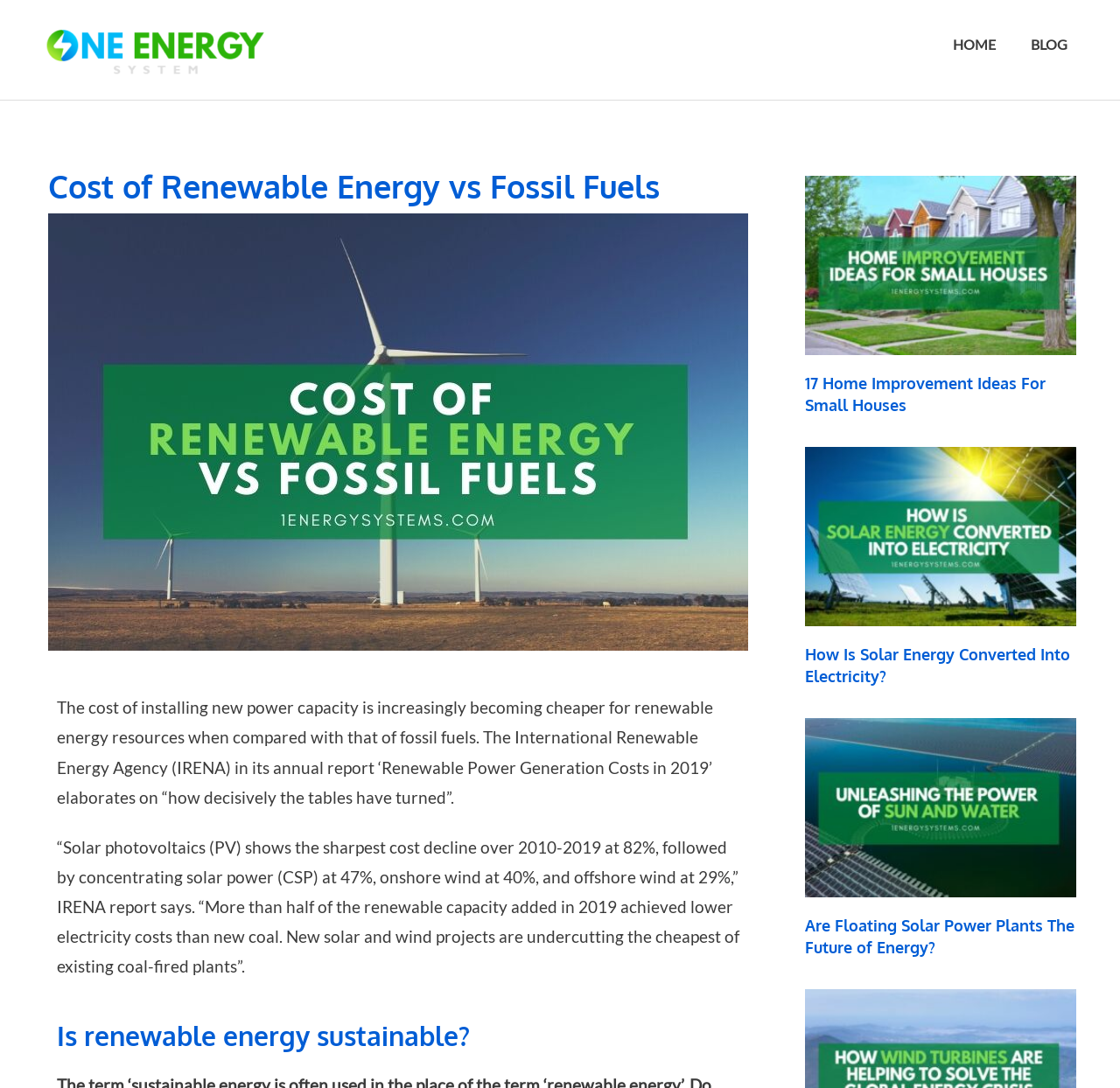Please determine the bounding box coordinates of the clickable area required to carry out the following instruction: "Click on the 'HOME' link". The coordinates must be four float numbers between 0 and 1, represented as [left, top, right, bottom].

[0.835, 0.015, 0.905, 0.067]